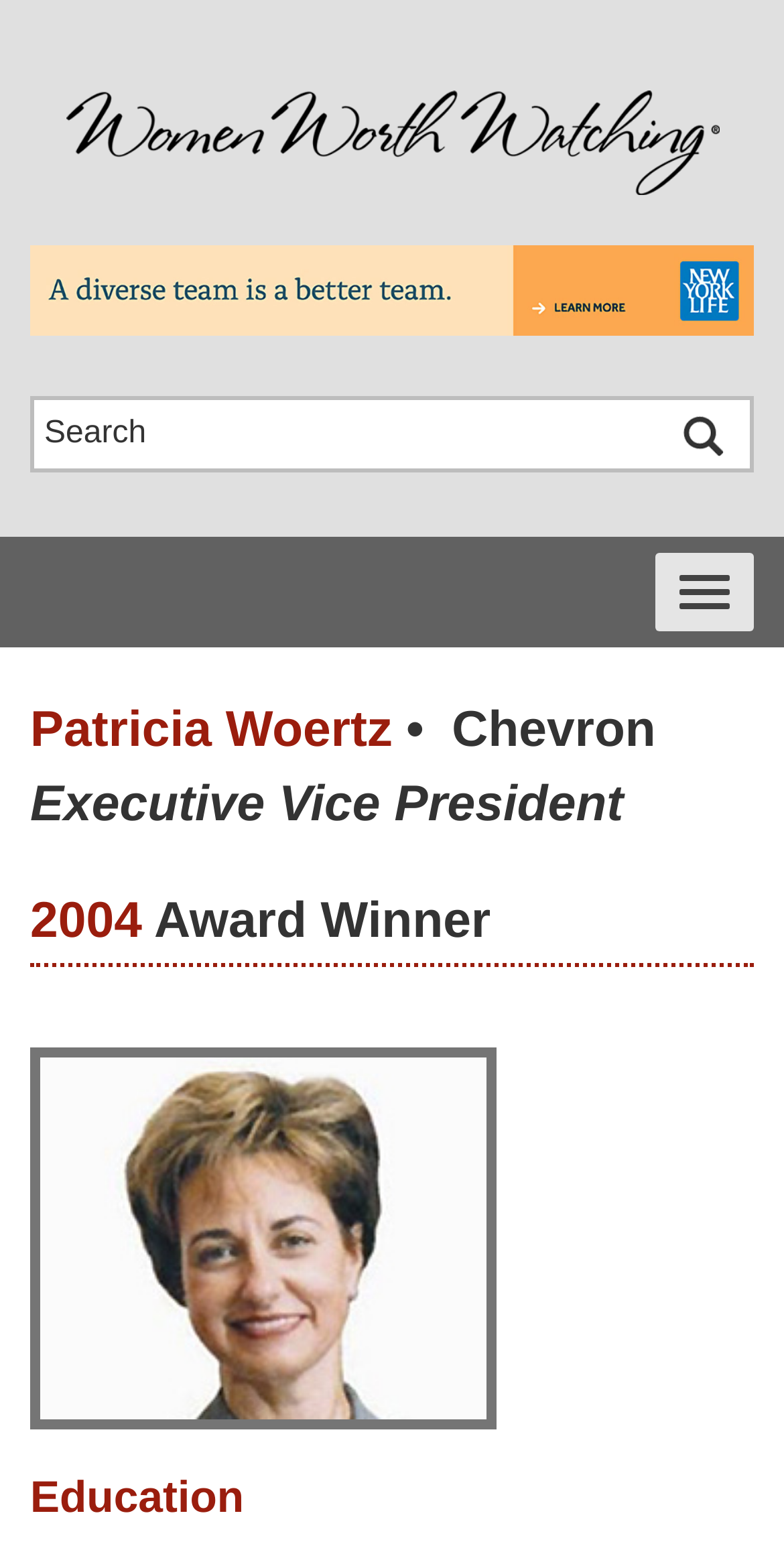Provide the bounding box coordinates for the UI element that is described as: "alt="Women Worth Watching"".

[0.083, 0.086, 0.917, 0.1]